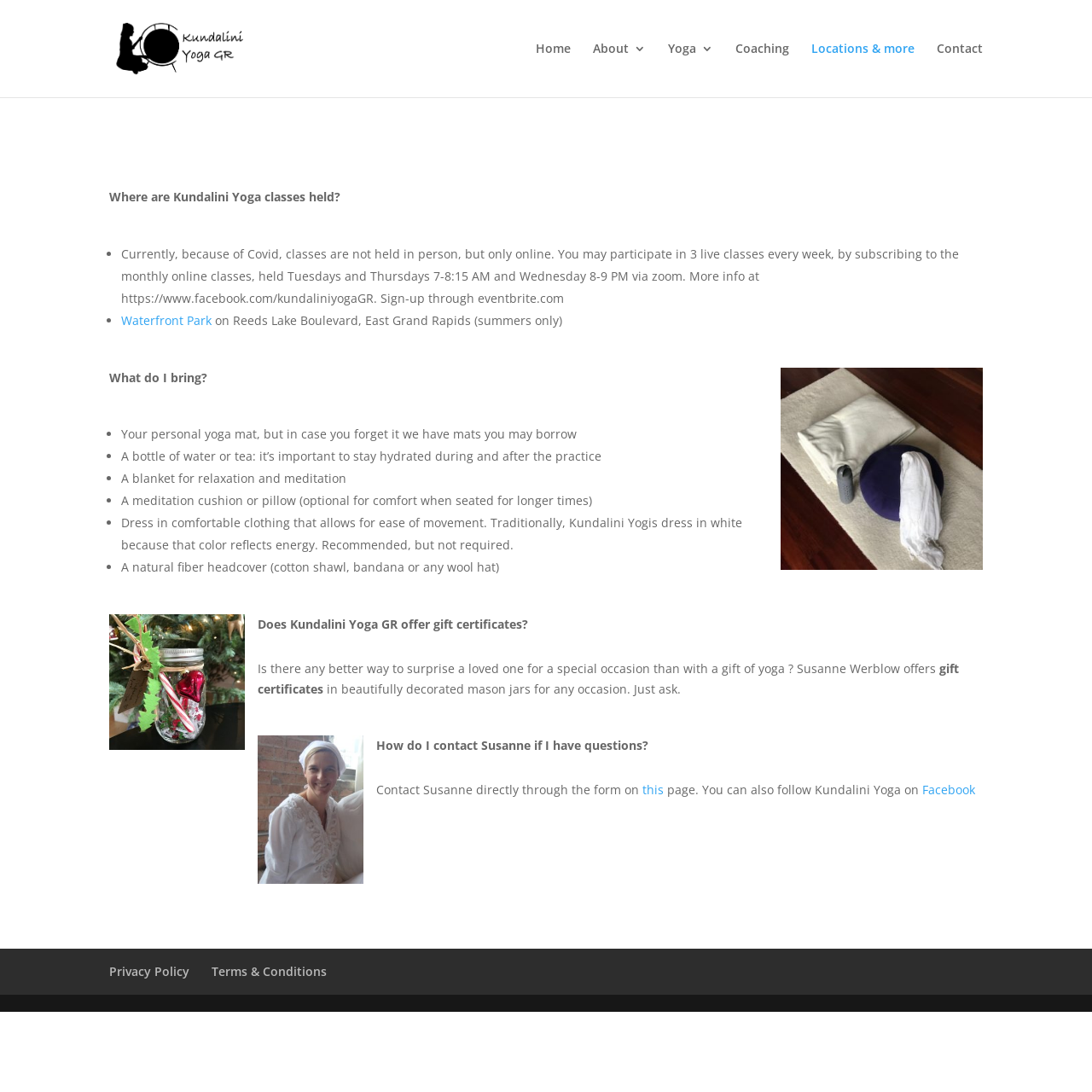Can you specify the bounding box coordinates of the area that needs to be clicked to fulfill the following instruction: "Click on Home"?

[0.491, 0.039, 0.523, 0.089]